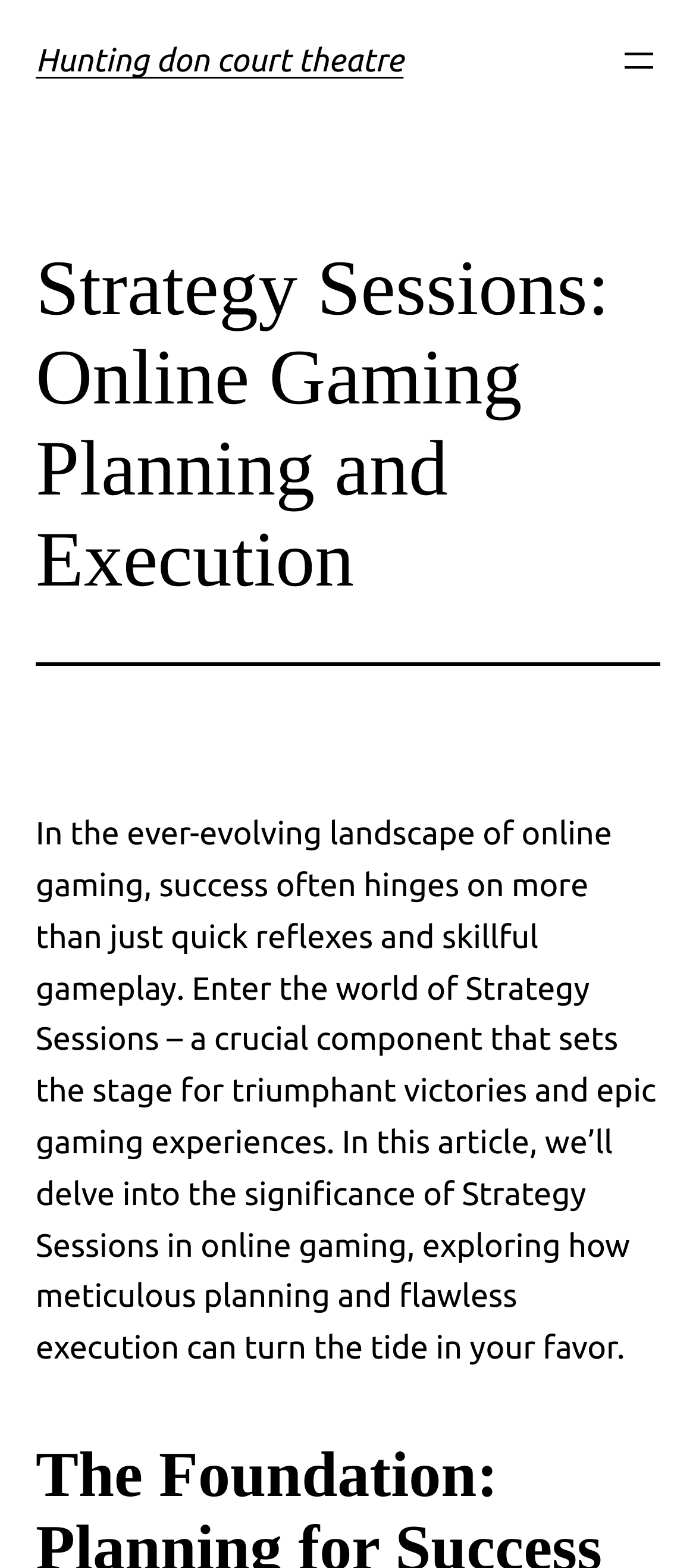Provide the bounding box coordinates of the HTML element described by the text: "Deep Symbol". The coordinates should be in the format [left, top, right, bottom] with values between 0 and 1.

None